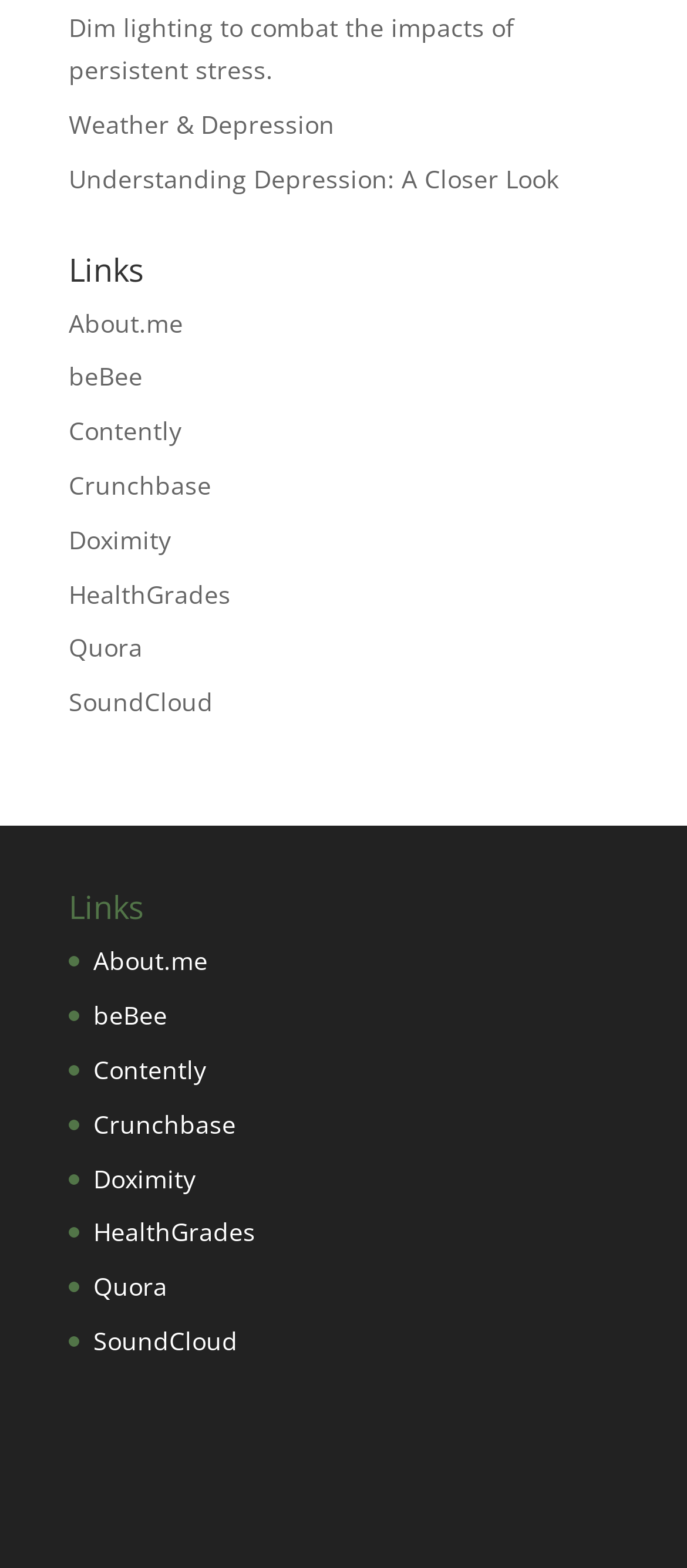Determine the bounding box coordinates for the HTML element described here: "Understanding Depression: A Closer Look".

[0.1, 0.103, 0.813, 0.124]